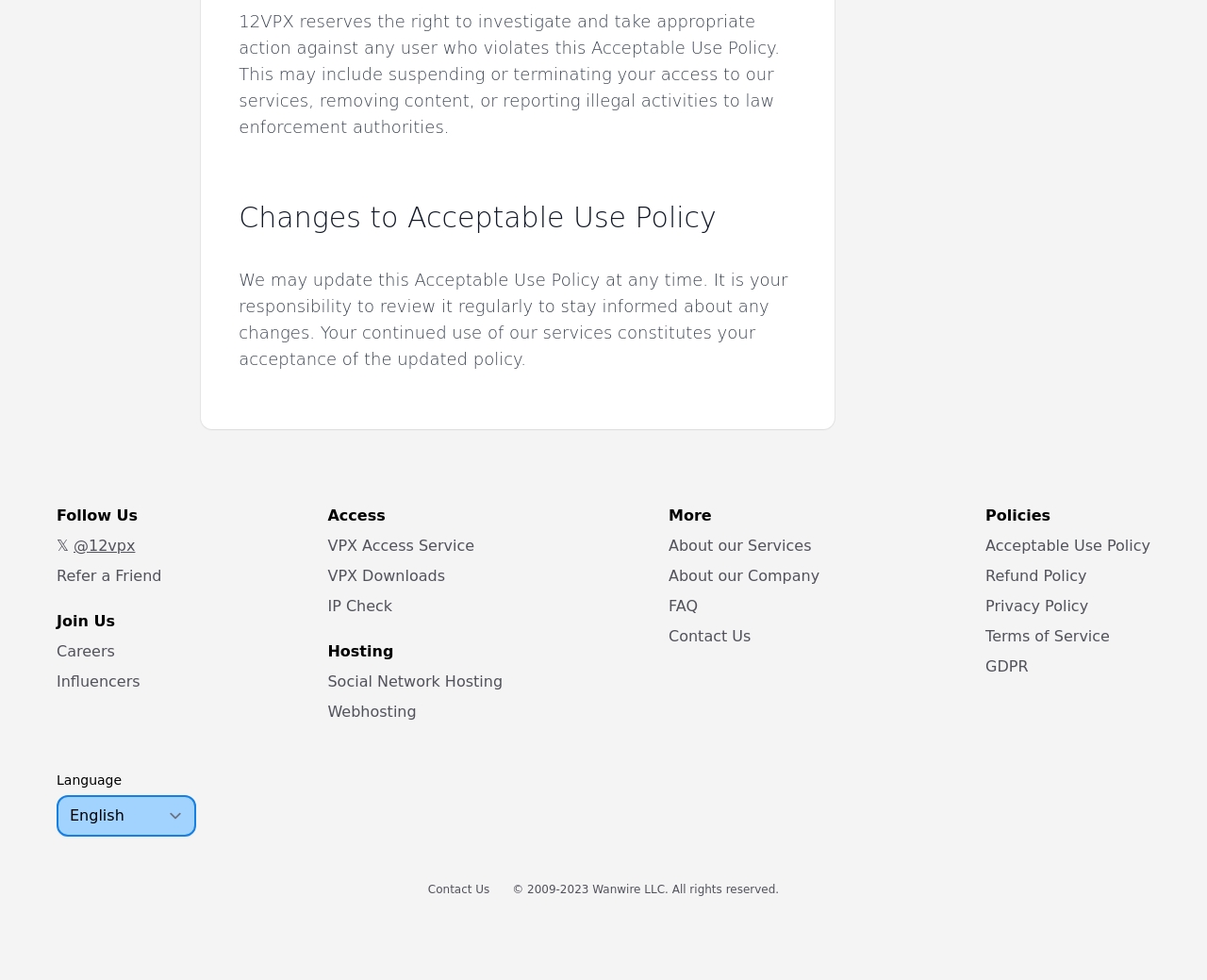Given the element description, predict the bounding box coordinates in the format (top-left x, top-left y, bottom-right x, bottom-right y). Make sure all values are between 0 and 1. Here is the element description: Influencers

[0.047, 0.686, 0.116, 0.704]